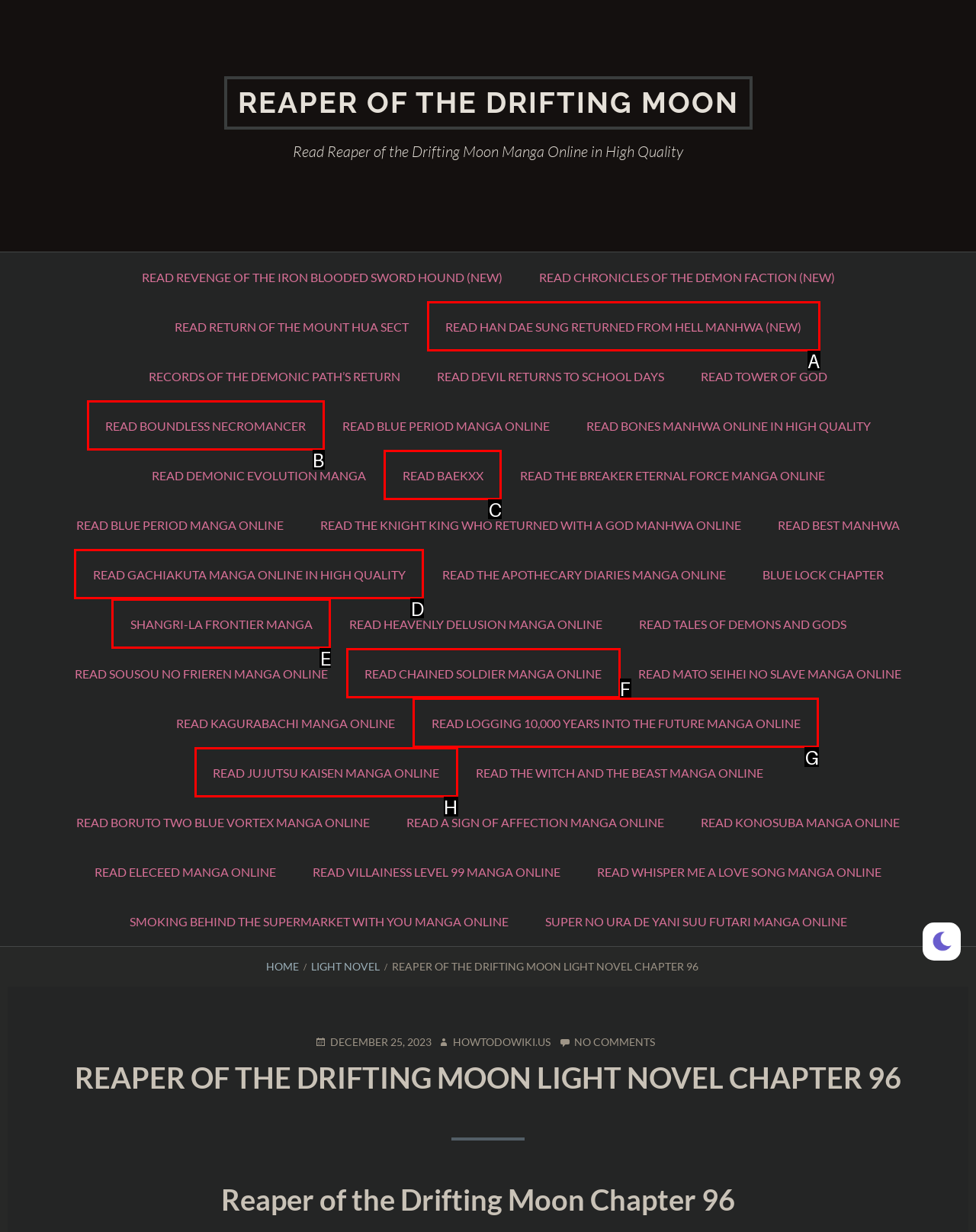Choose the option that best matches the description: Comments on Bible Names Miracle
Indicate the letter of the matching option directly.

None